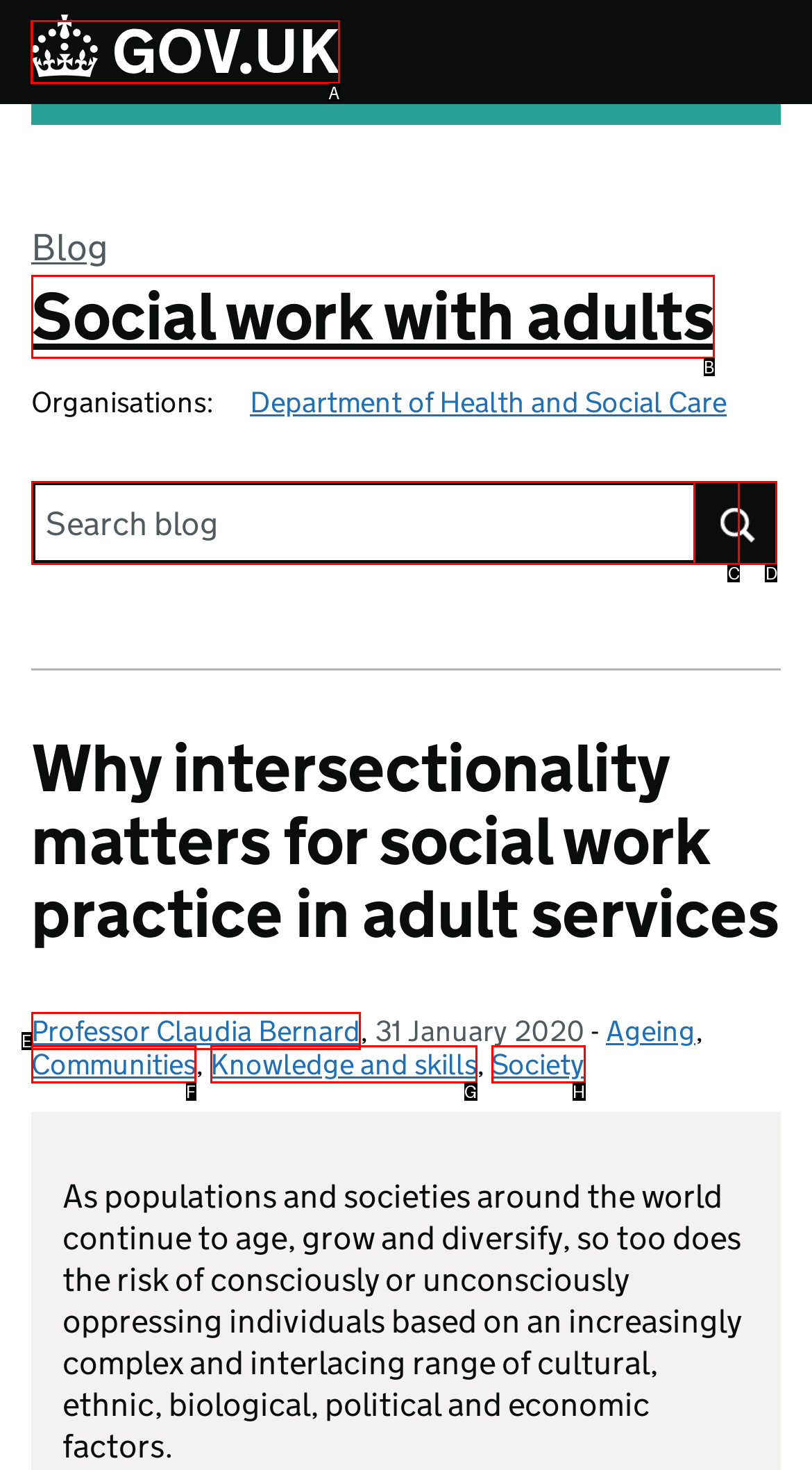Choose the UI element you need to click to carry out the task: Go to the GOV.UK website.
Respond with the corresponding option's letter.

A